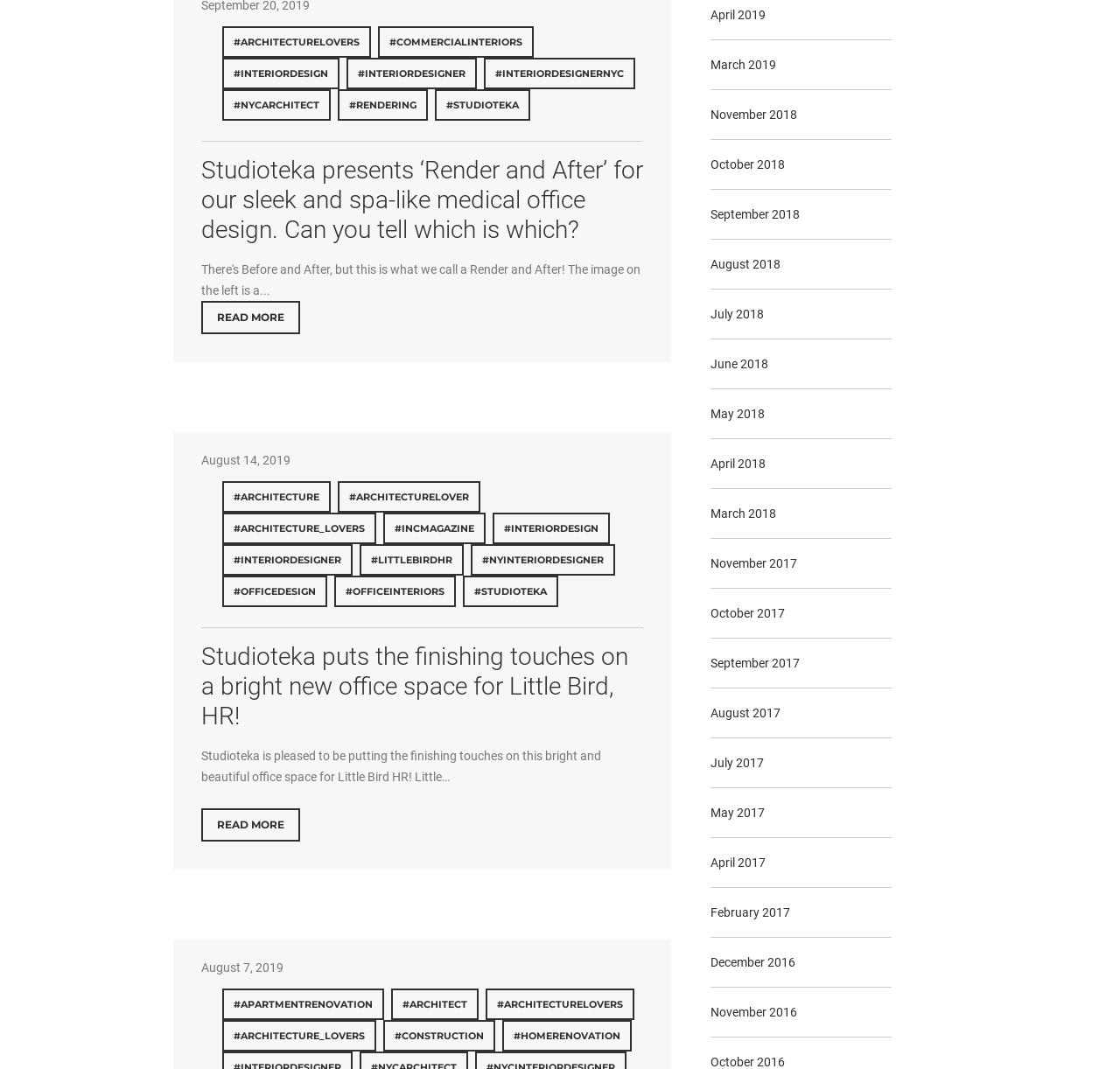What is the date of the article about Little Bird HR?
Based on the image, answer the question with as much detail as possible.

The question is asking the date of the article about Little Bird HR. By looking at the StaticText 'August 7, 2019' on the webpage, which is below the heading 'Studioteka puts the finishing touches on a bright new office space for Little Bird, HR!', we can see that the date of the article is August 7, 2019.